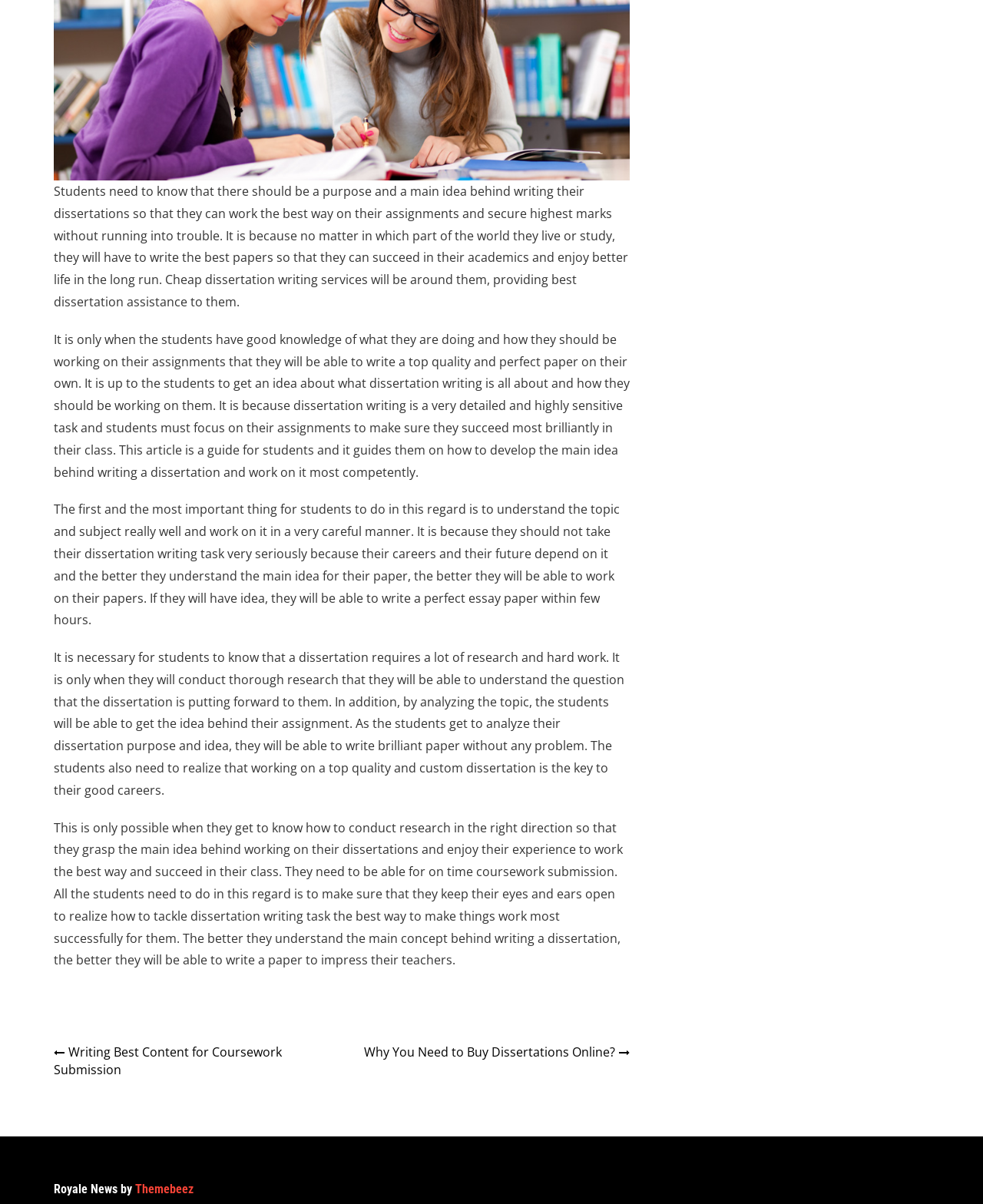Using floating point numbers between 0 and 1, provide the bounding box coordinates in the format (top-left x, top-left y, bottom-right x, bottom-right y). Locate the UI element described here: Themebeez

[0.138, 0.981, 0.197, 0.994]